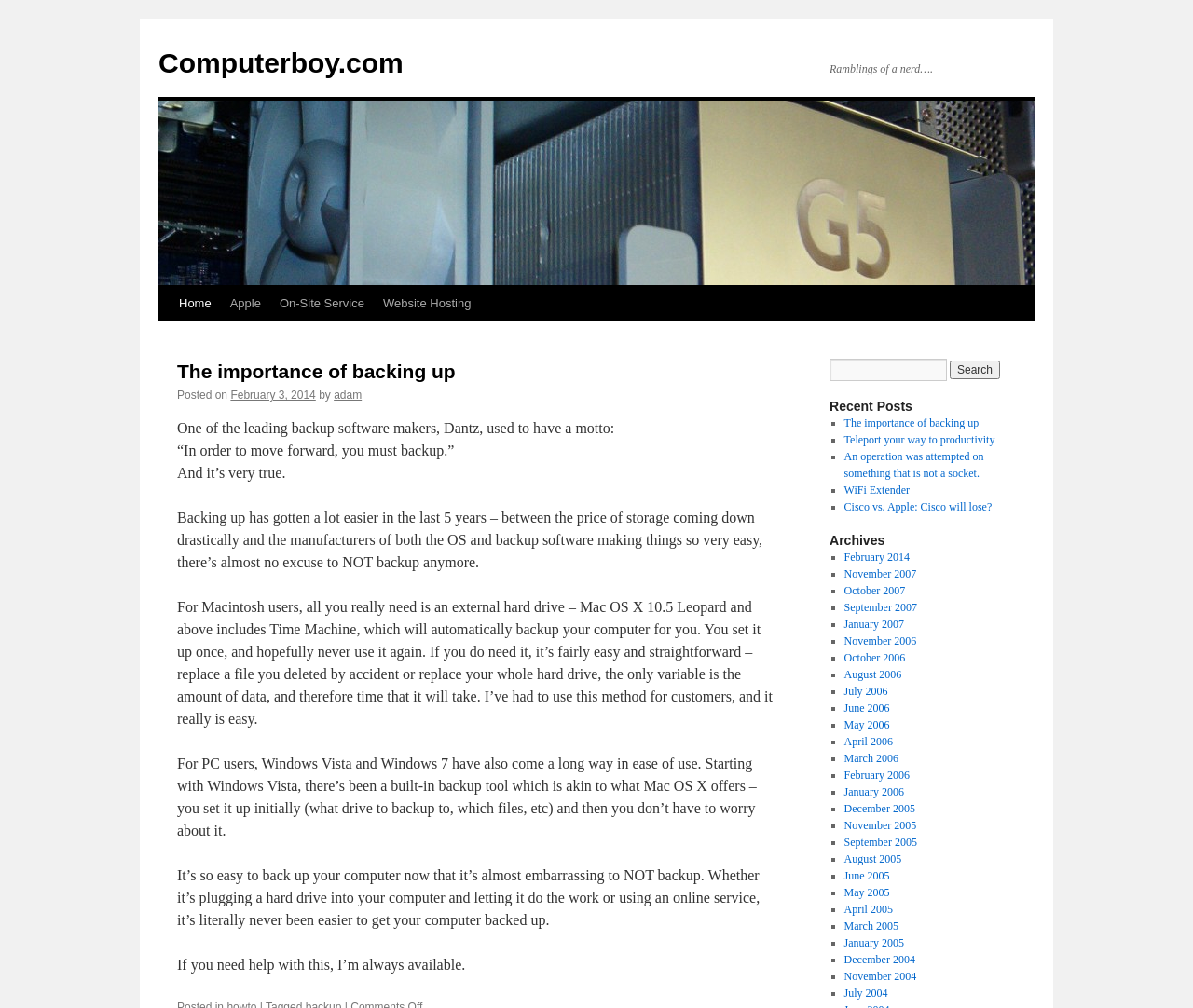Give a detailed account of the webpage, highlighting key information.

The webpage is a blog titled "Ramblings of a nerd..." with a heading "Computerboy.com" at the top. Below the heading, there is a link to "Skip to content" and a navigation menu with links to "Home", "Apple", "On-Site Service", and "Website Hosting".

The main content of the page is a blog post titled "The importance of backing up" with a heading and a link to the post. The post is dated "February 3, 2014" and is written by "adam". The content of the post discusses the importance of backing up data and how it has become easier with the advancement of technology.

To the right of the main content, there is a search bar with a button labeled "Search". Below the search bar, there is a section titled "Recent Posts" with a list of links to recent blog posts, including "Teleport your way to productivity", "An operation was attempted on something that is not a socket.", and "WiFi Extender".

Further down the page, there is a section titled "Archives" with a list of links to archived blog posts organized by month and year, dating back to 2005.

Throughout the page, there are several links and buttons, but no images are immediately visible. The overall layout is organized and easy to navigate, with clear headings and concise text.